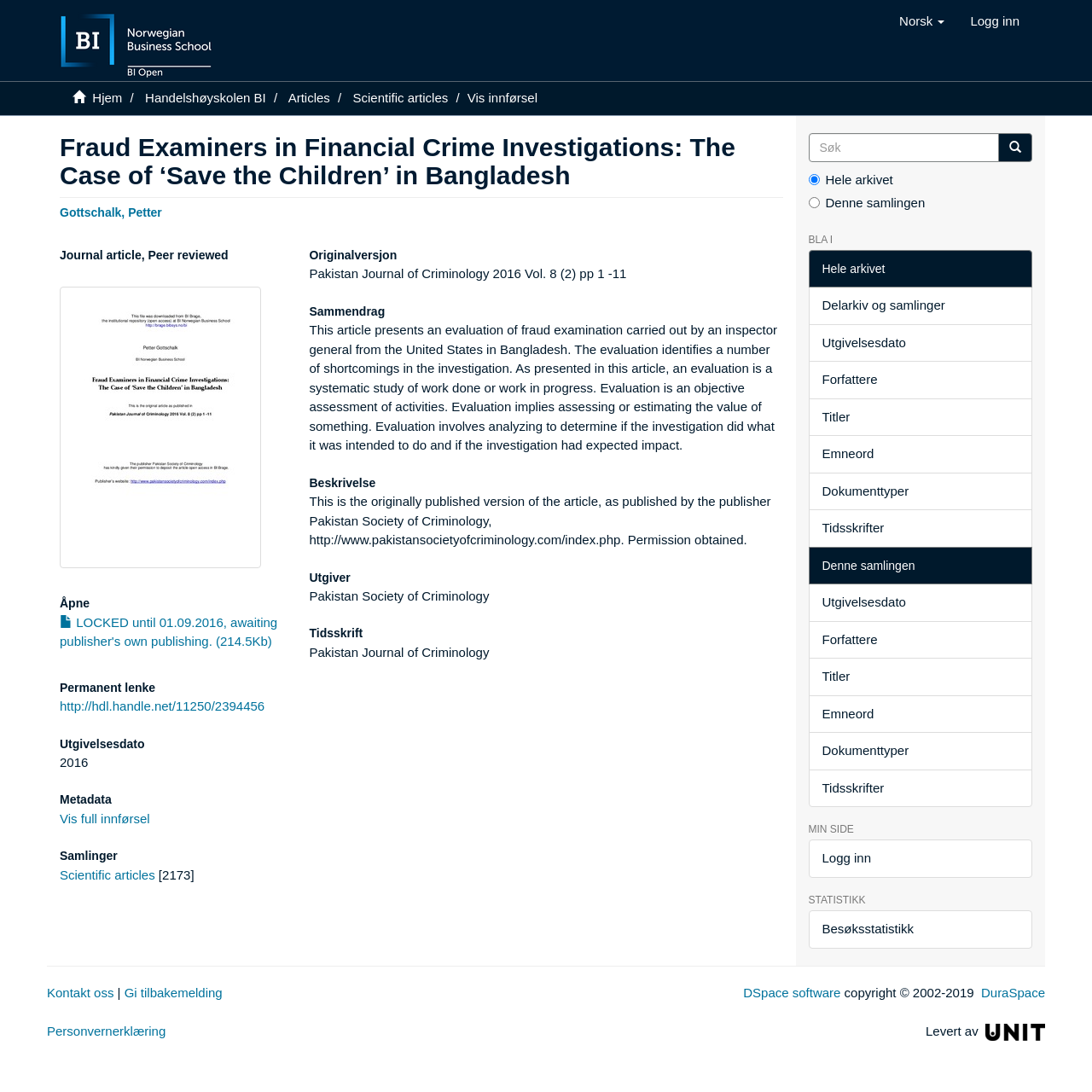What is the name of the journal where the article was published?
Refer to the image and provide a one-word or short phrase answer.

Pakistan Journal of Criminology